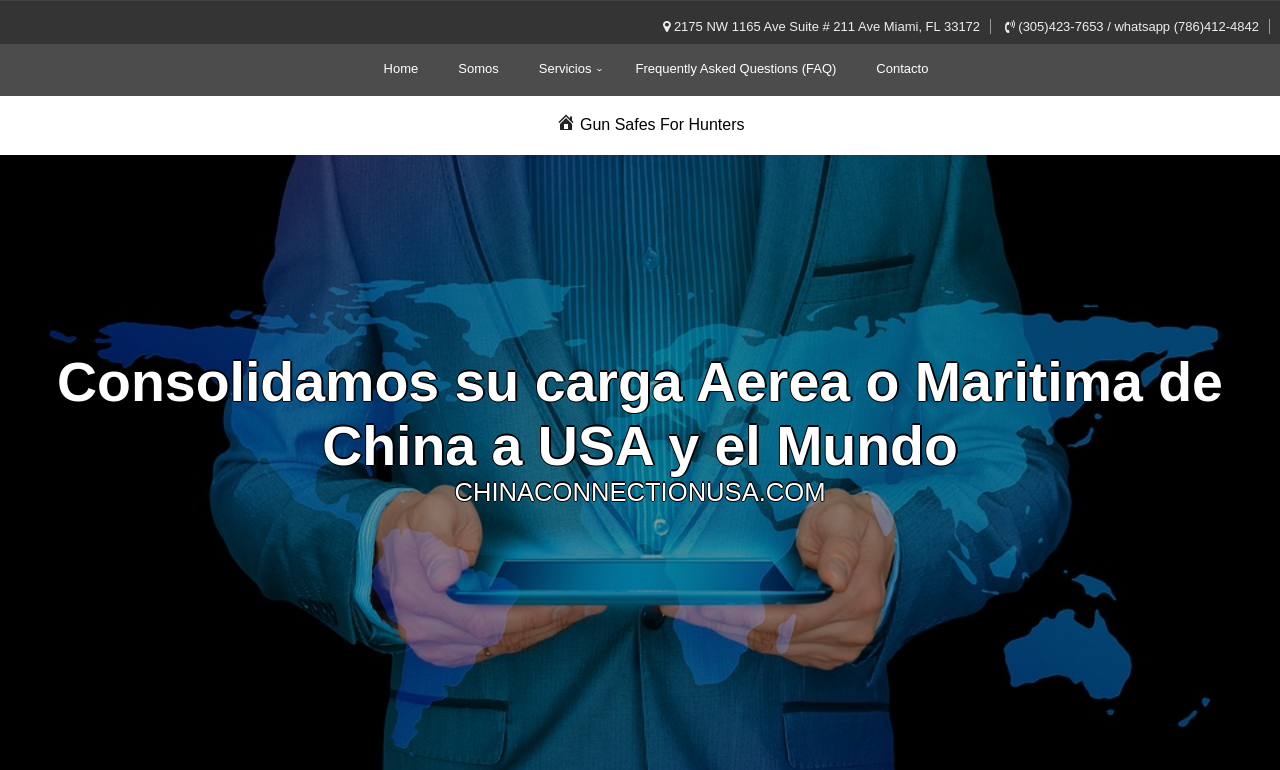Identify the bounding box coordinates for the UI element mentioned here: "parent_node: Comment name="comment"". Provide the coordinates as four float values between 0 and 1, i.e., [left, top, right, bottom].

None